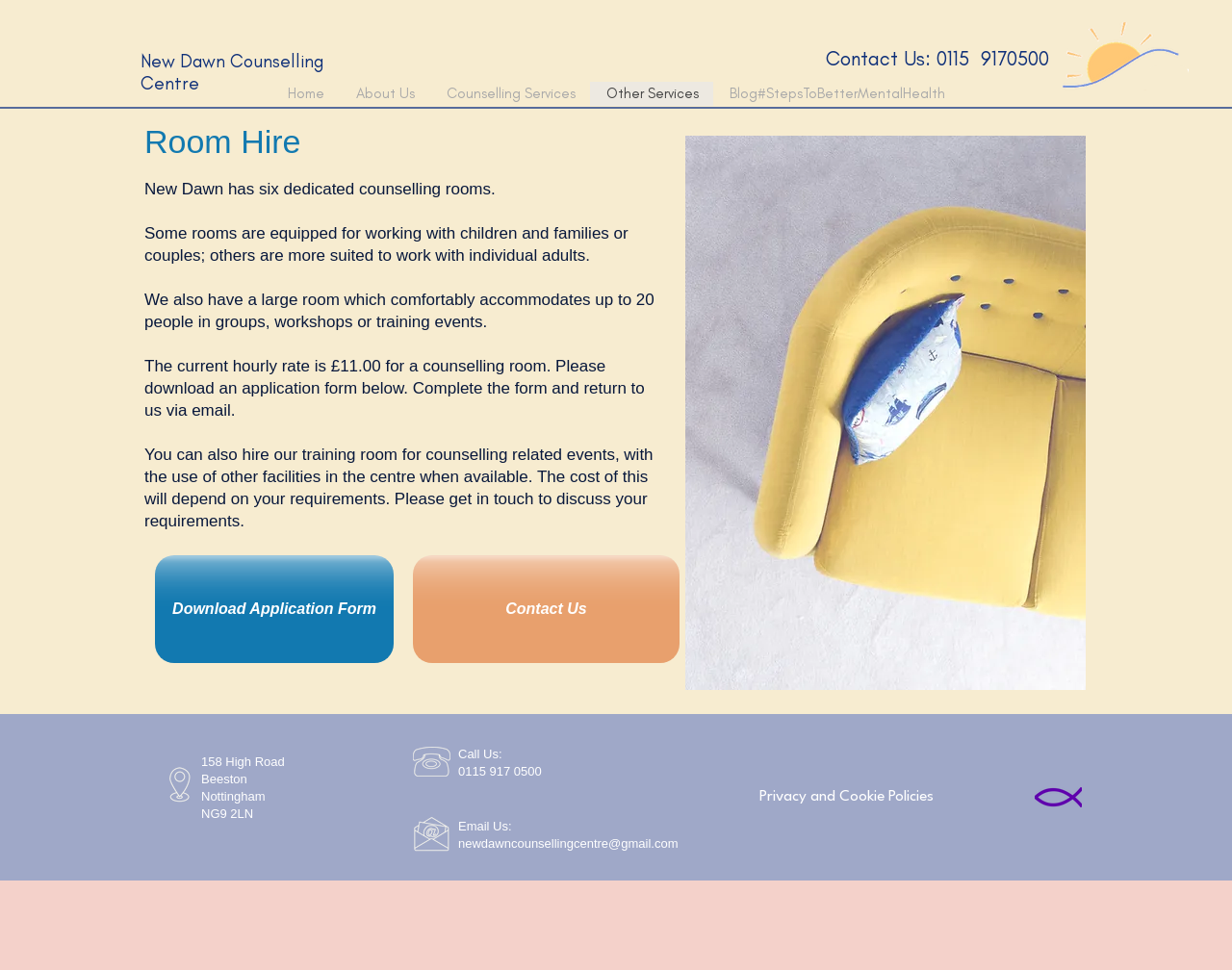Please find the bounding box for the following UI element description. Provide the coordinates in (top-left x, top-left y, bottom-right x, bottom-right y) format, with values between 0 and 1: Download Application Form

[0.126, 0.572, 0.32, 0.684]